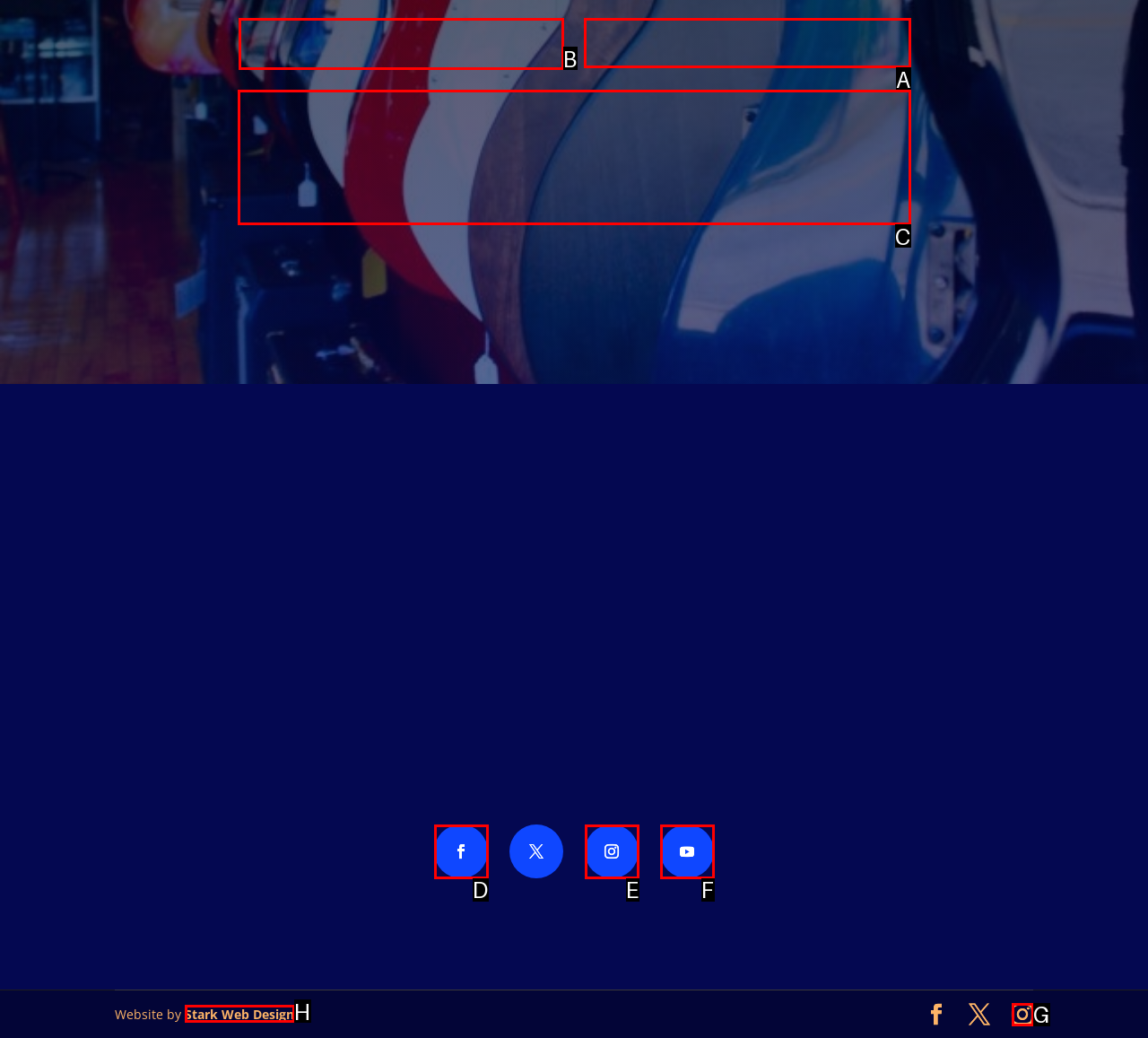Which option should I select to accomplish the task: Enter address? Respond with the corresponding letter from the given choices.

B